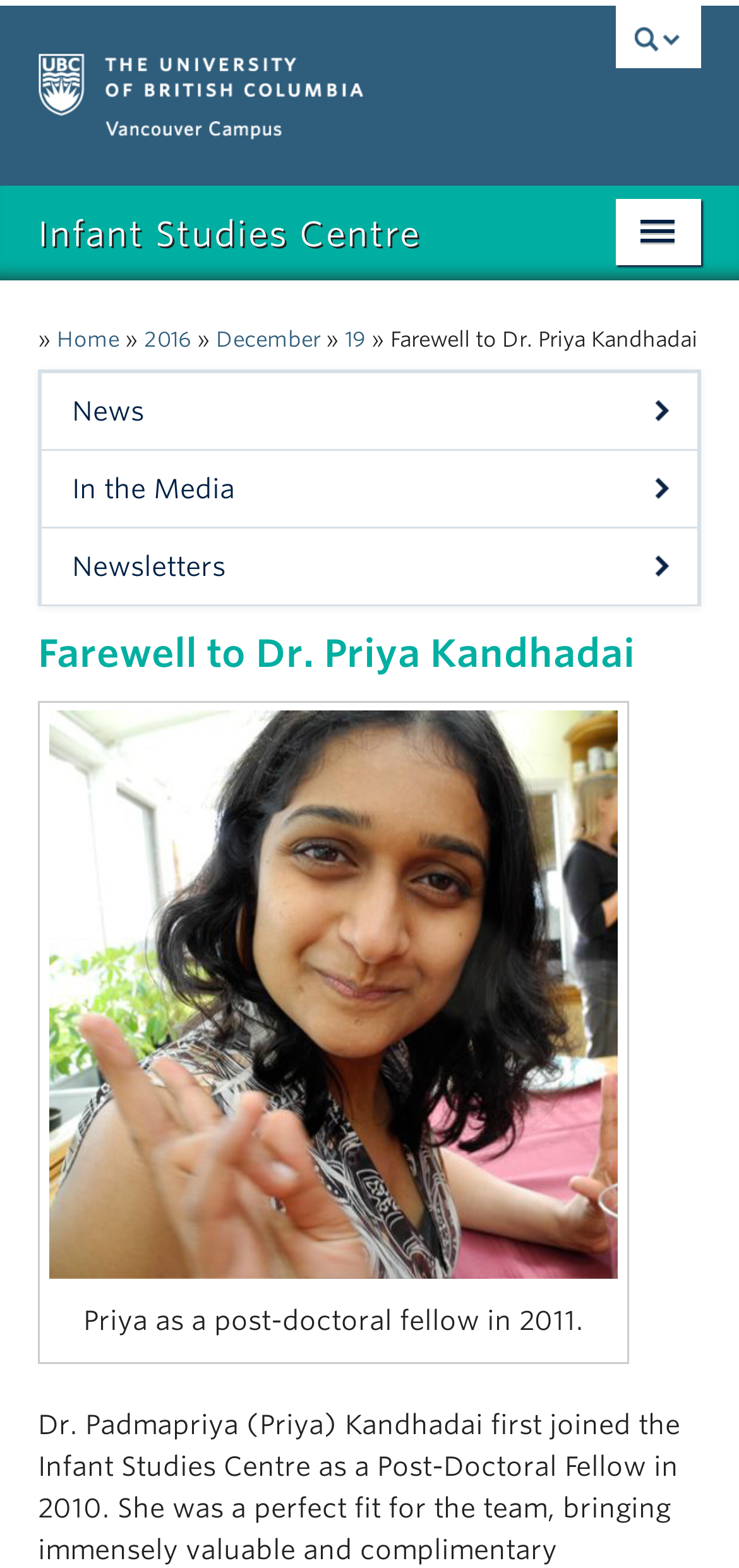Select the bounding box coordinates of the element I need to click to carry out the following instruction: "Search for something".

[0.051, 0.036, 0.949, 0.072]